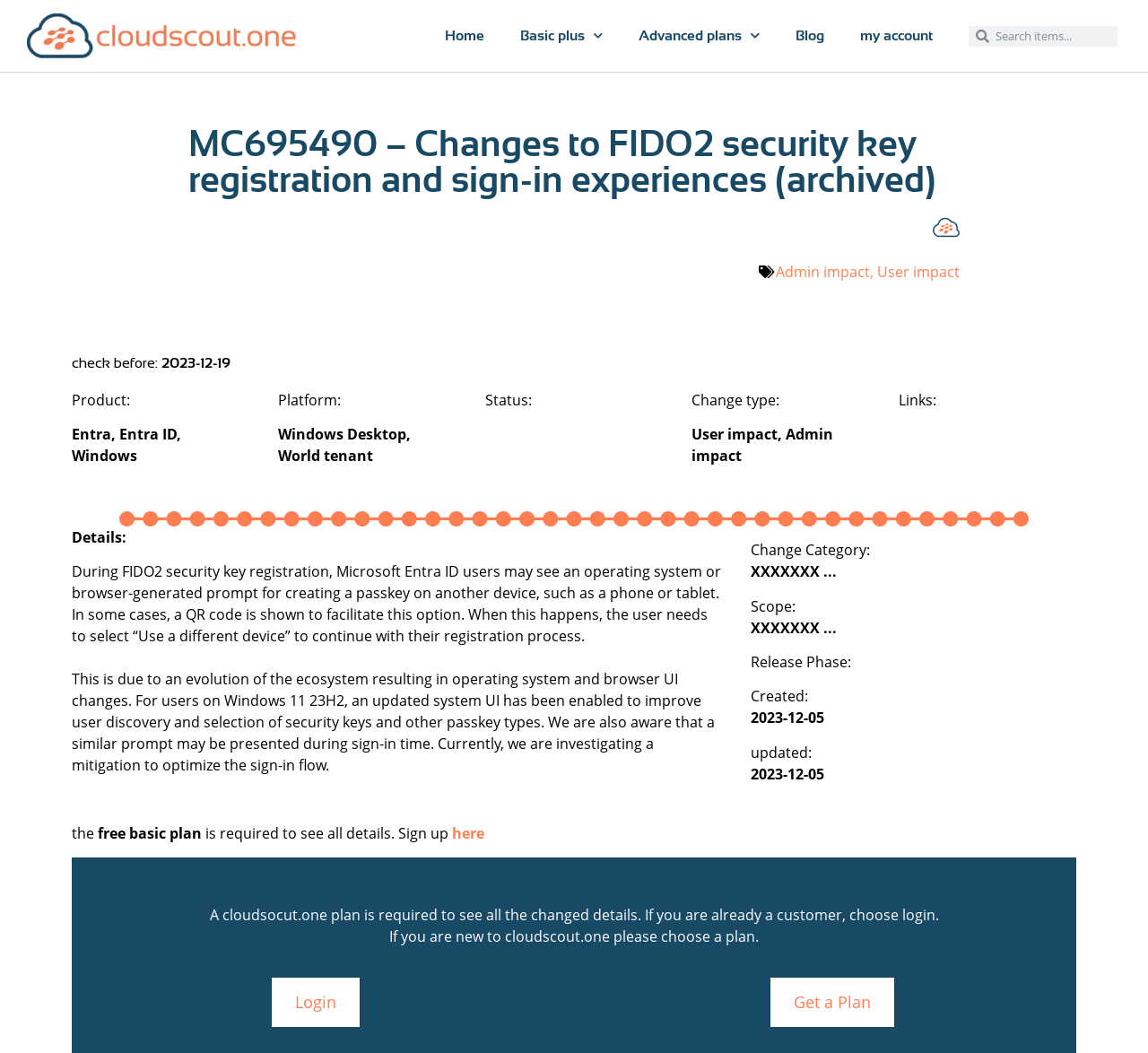Please locate the clickable area by providing the bounding box coordinates to follow this instruction: "View 'Admin impact'".

[0.676, 0.249, 0.758, 0.267]